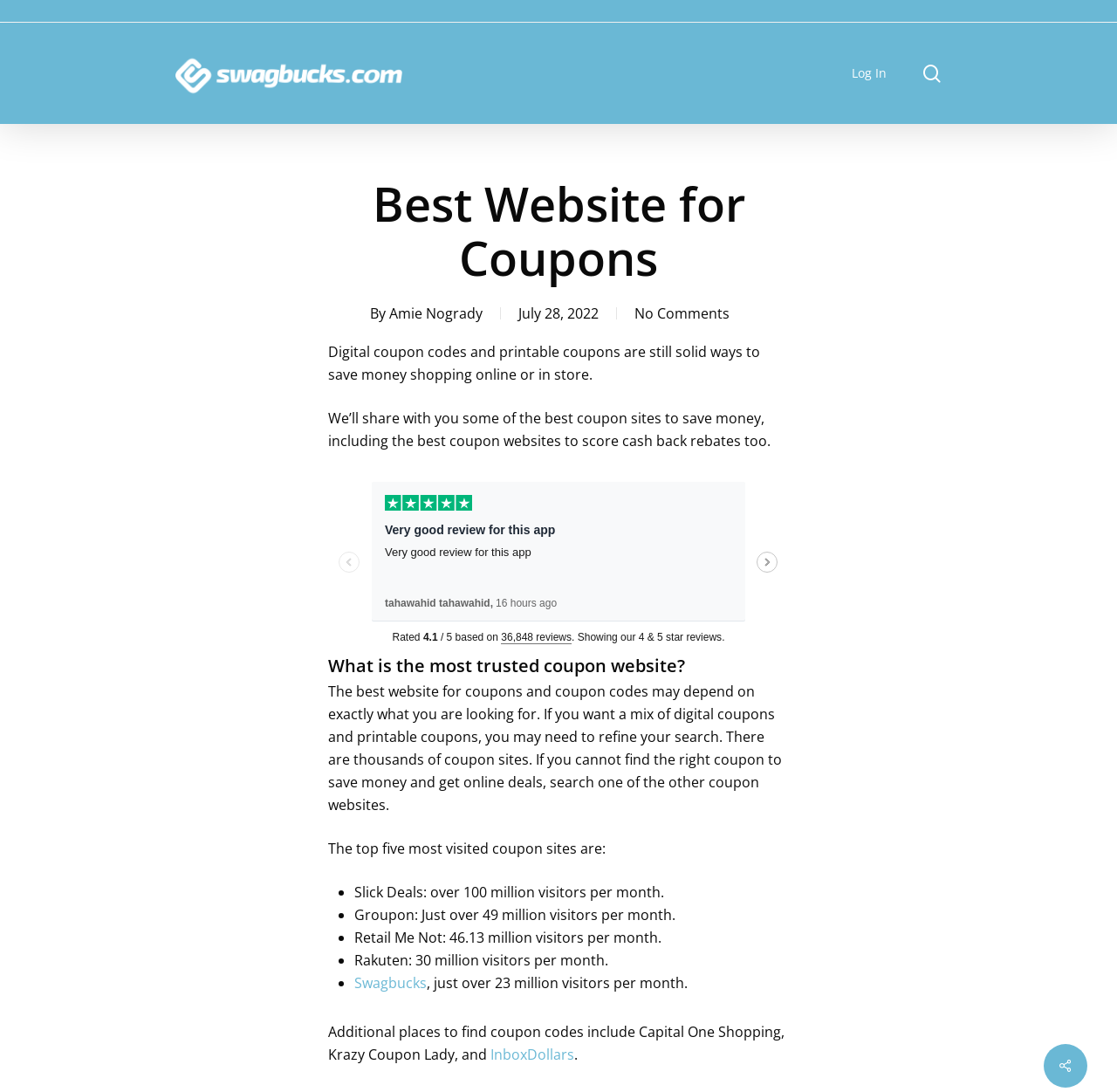Find the bounding box coordinates of the element to click in order to complete the given instruction: "Visit Swagbucks website."

[0.317, 0.892, 0.382, 0.909]